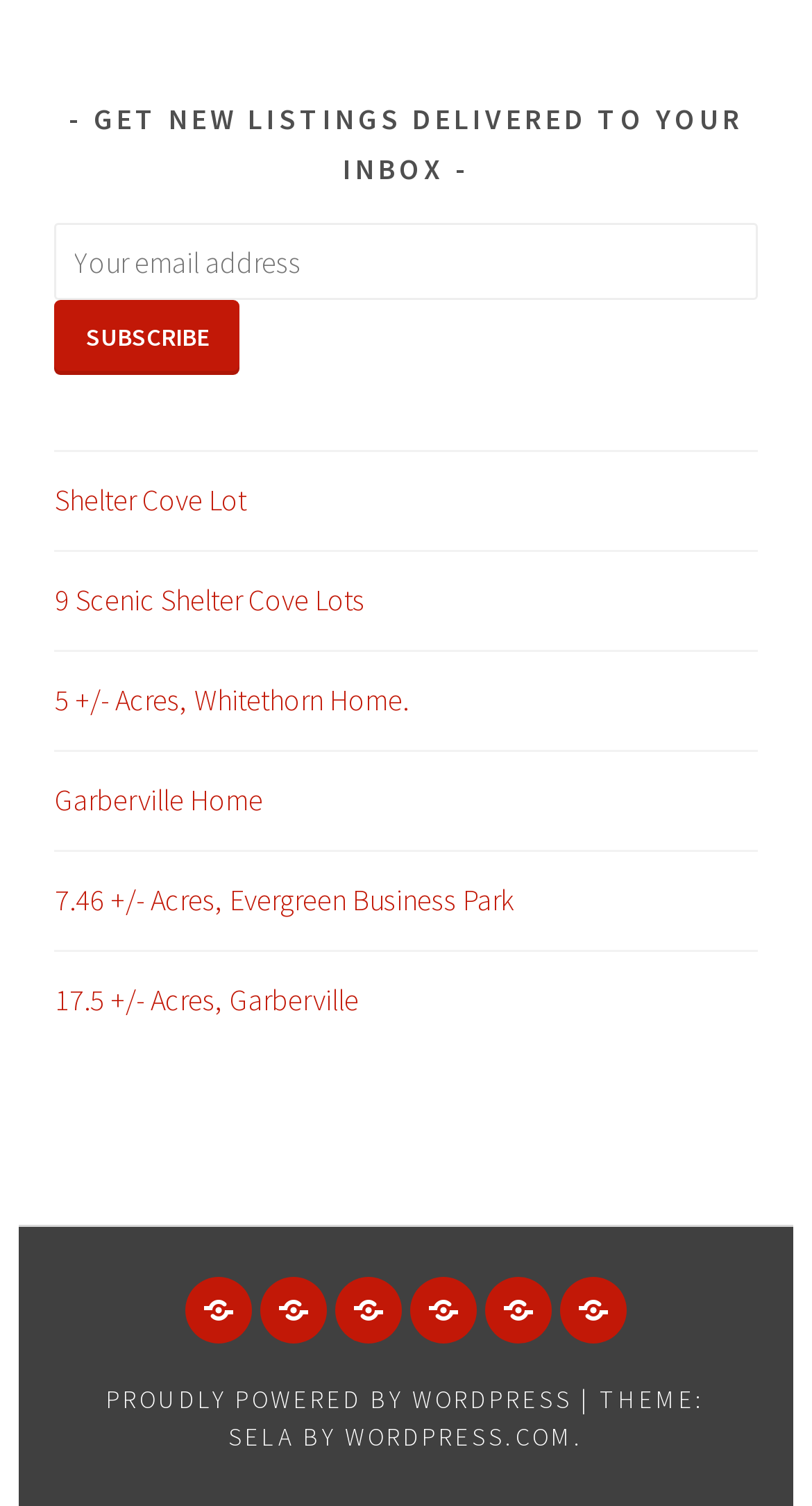Please find the bounding box for the UI element described by: "17.5 +/- Acres, Garberville".

[0.69, 0.847, 0.772, 0.892]